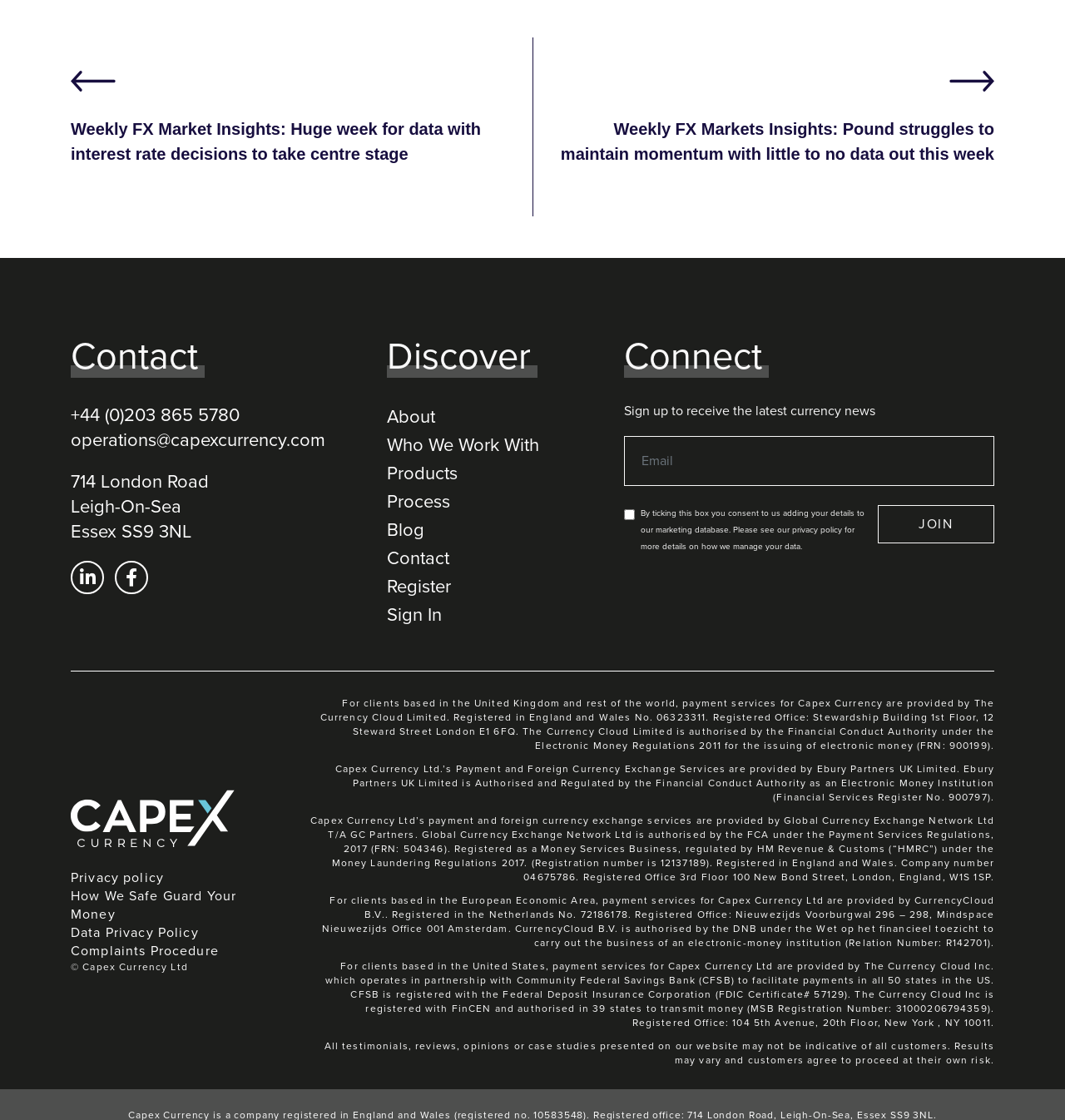Please determine the bounding box coordinates of the element's region to click for the following instruction: "Enter email address".

[0.586, 0.389, 0.934, 0.433]